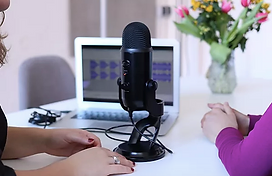Please provide a comprehensive answer to the question below using the information from the image: What adds warmth to the scene?

The vase of colorful flowers in the background adds a touch of warmth and vibrancy to the scene, creating a cozy and inviting atmosphere, which contrasts with the modern and professional setting of the workspace.